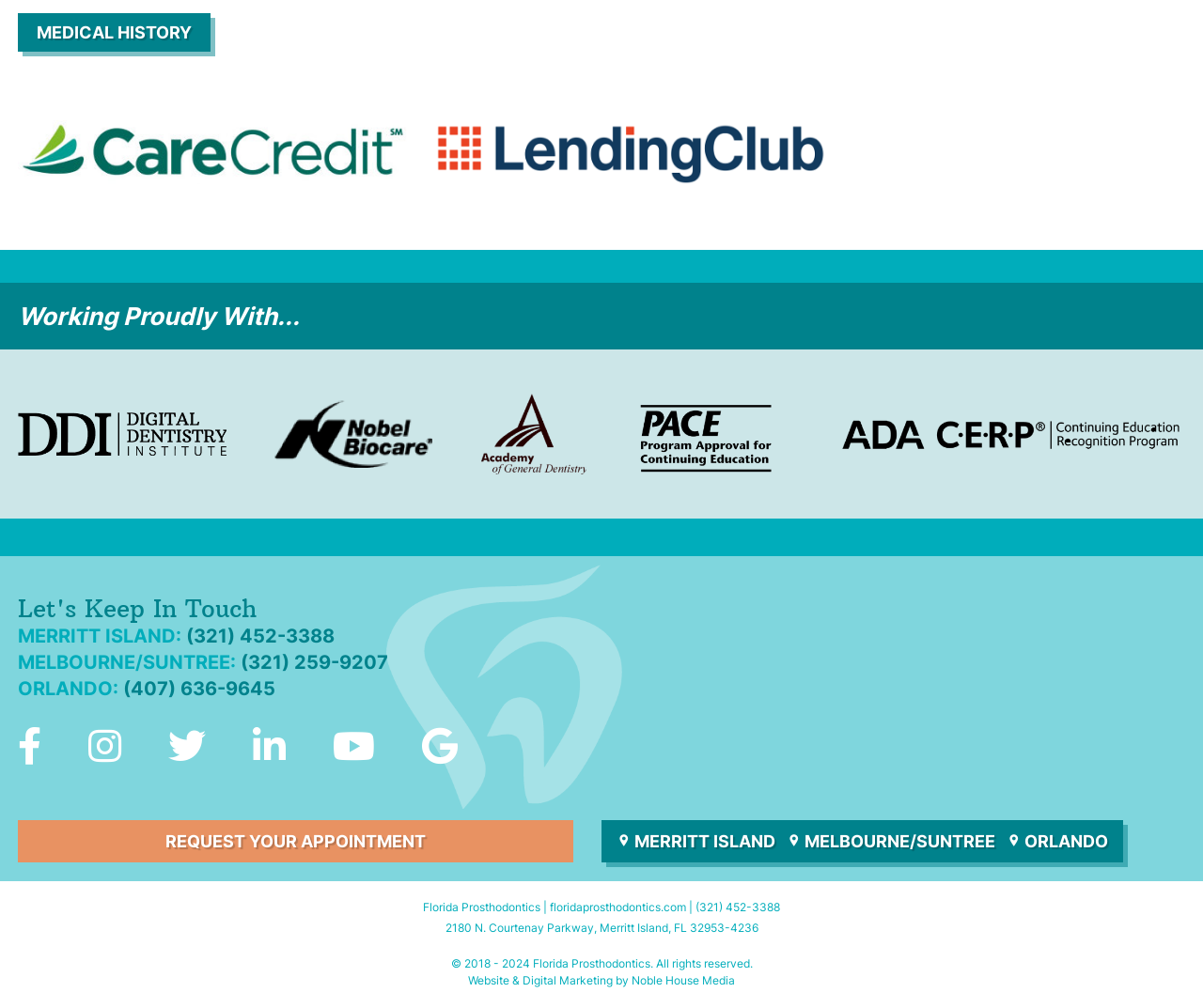Please determine the bounding box coordinates, formatted as (top-left x, top-left y, bottom-right x, bottom-right y), with all values as floating point numbers between 0 and 1. Identify the bounding box of the region described as: Noble House Media

[0.525, 0.965, 0.611, 0.979]